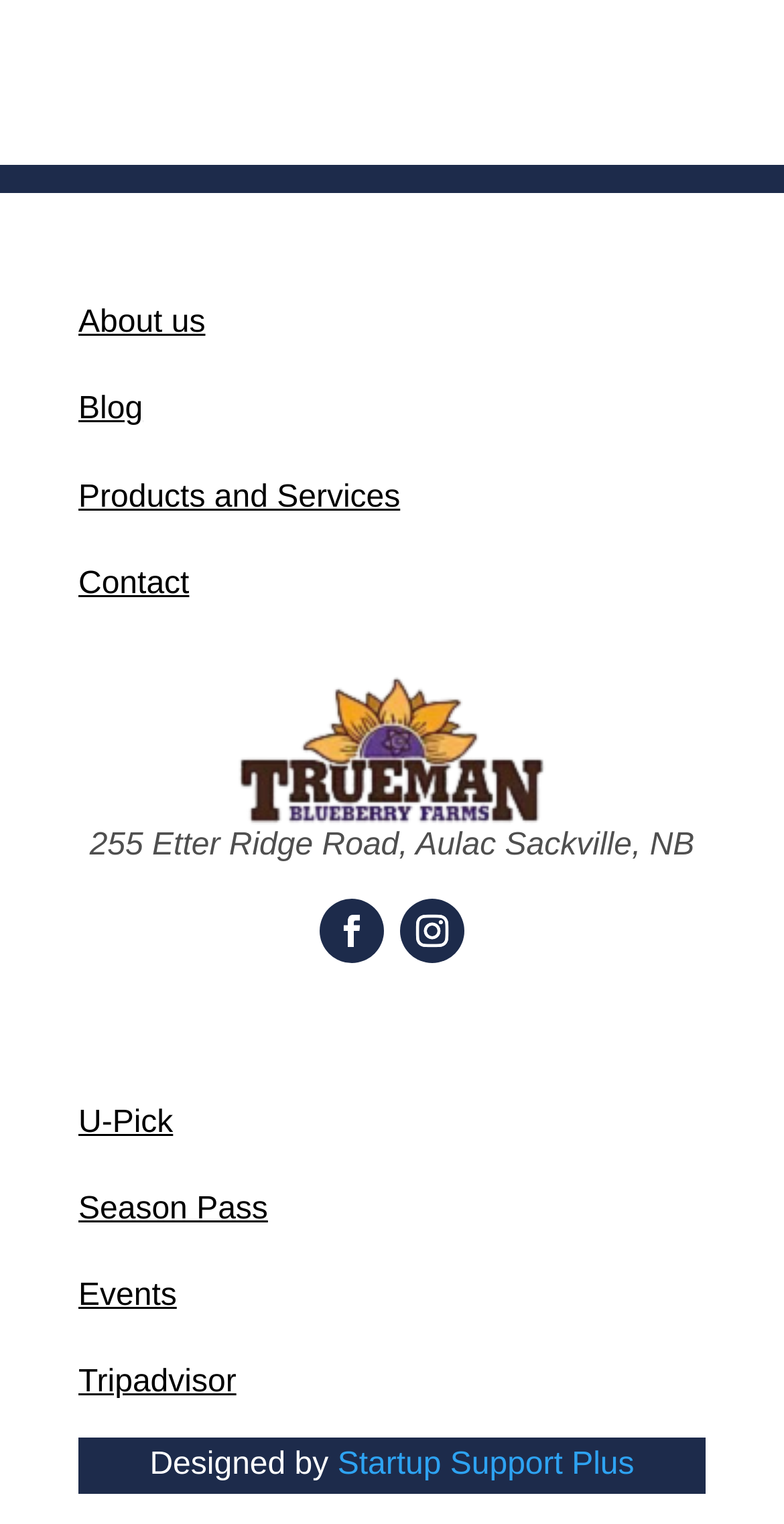Locate the bounding box of the UI element defined by this description: "U-Pick". The coordinates should be given as four float numbers between 0 and 1, formatted as [left, top, right, bottom].

[0.1, 0.725, 0.221, 0.748]